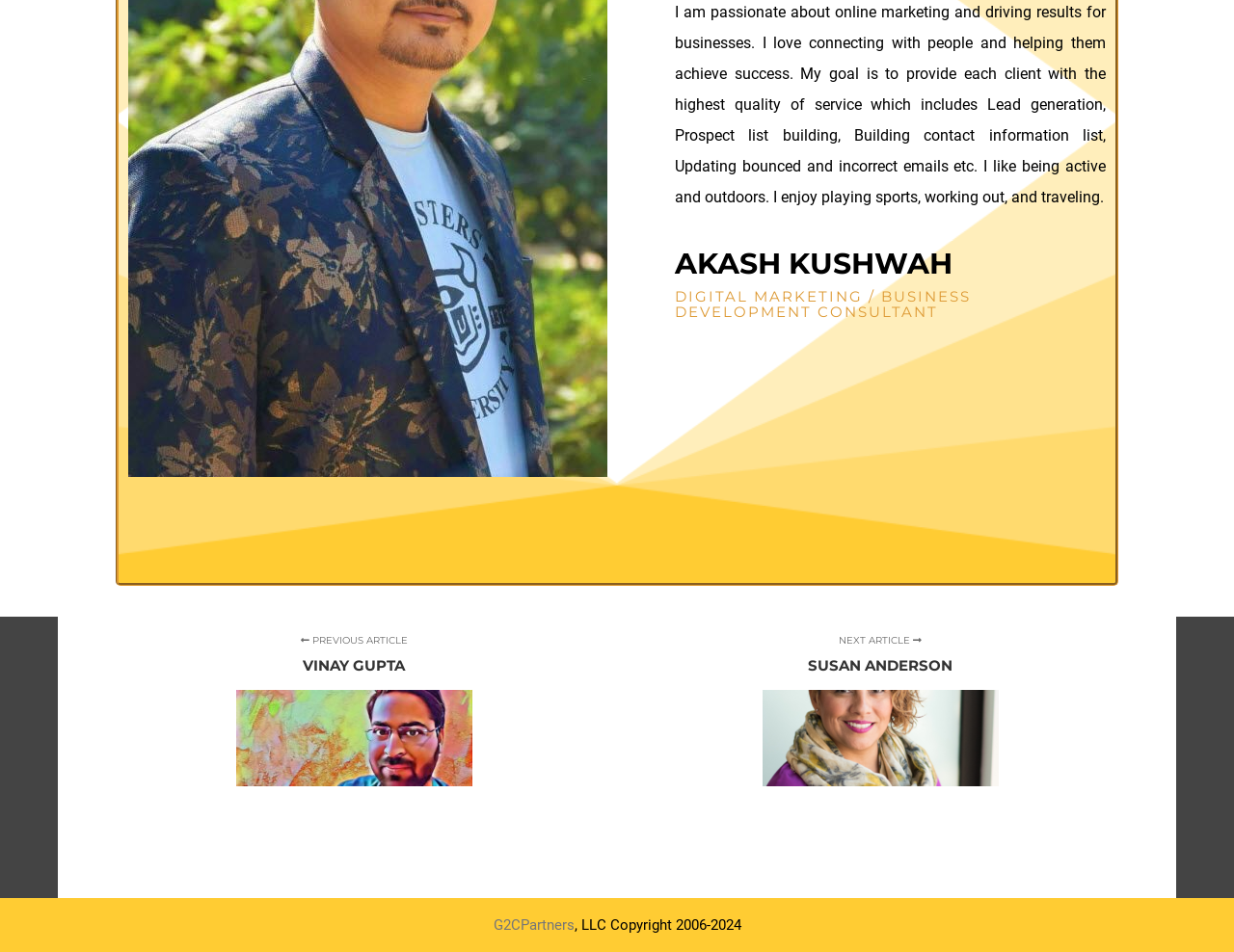Give the bounding box coordinates for this UI element: "G2CPartners". The coordinates should be four float numbers between 0 and 1, arranged as [left, top, right, bottom].

[0.4, 0.963, 0.465, 0.981]